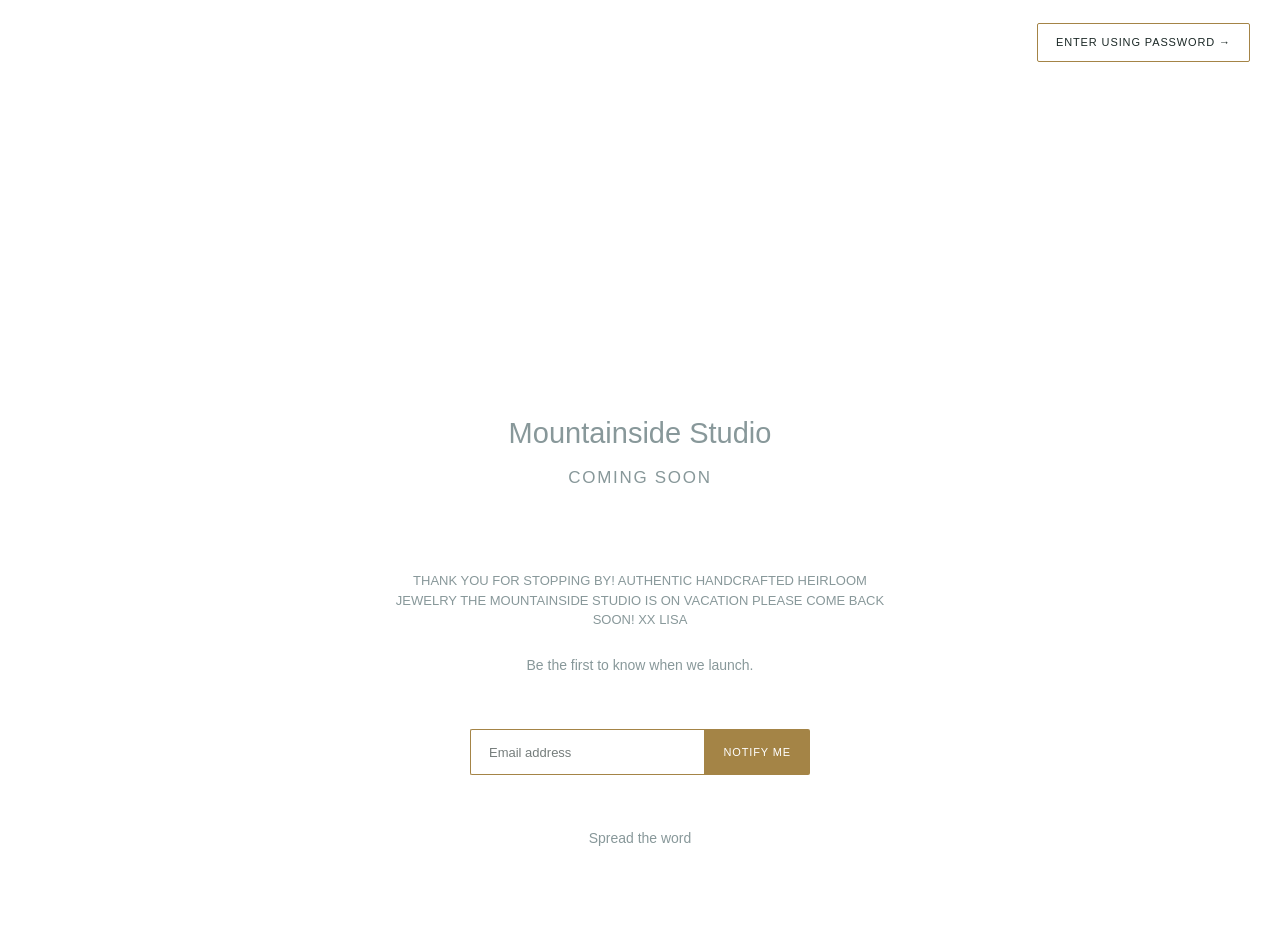Please respond to the question with a concise word or phrase:
What is the tone of the message from Lisa?

Friendly